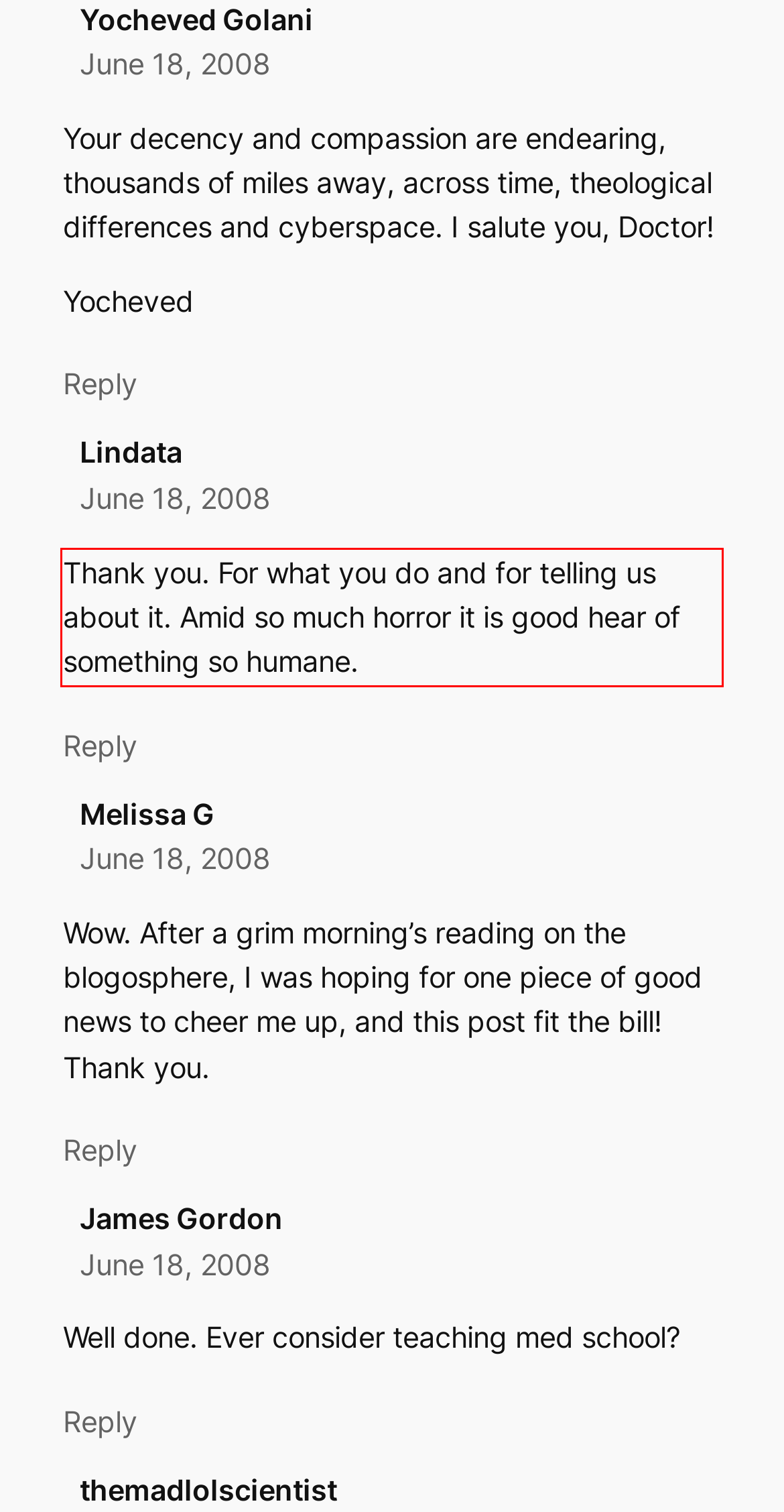Within the provided webpage screenshot, find the red rectangle bounding box and perform OCR to obtain the text content.

Thank you. For what you do and for telling us about it. Amid so much horror it is good hear of something so humane.